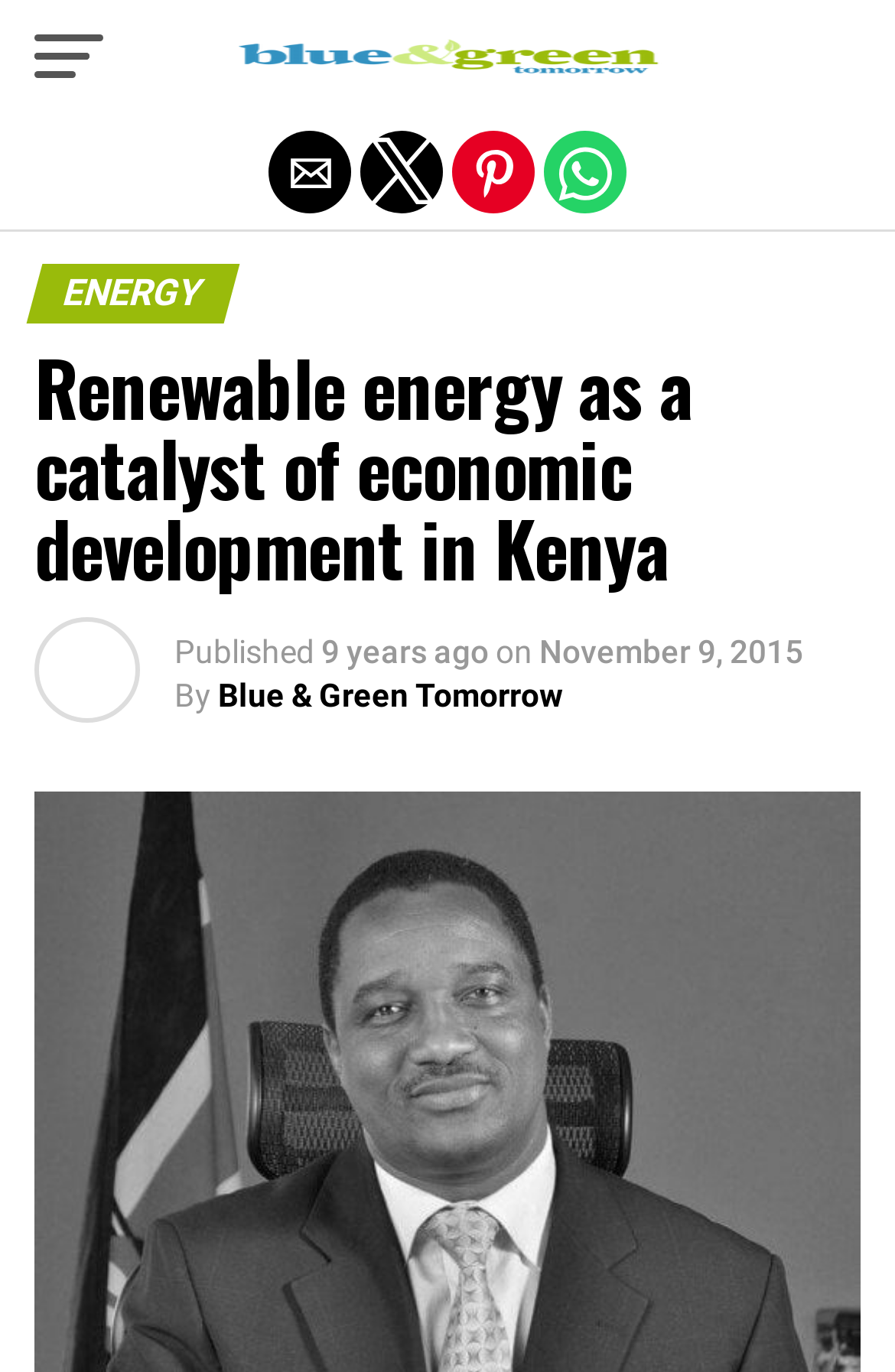Please determine the bounding box of the UI element that matches this description: aria-label="Share by whatsapp". The coordinates should be given as (top-left x, top-left y, bottom-right x, bottom-right y), with all values between 0 and 1.

[0.608, 0.095, 0.7, 0.156]